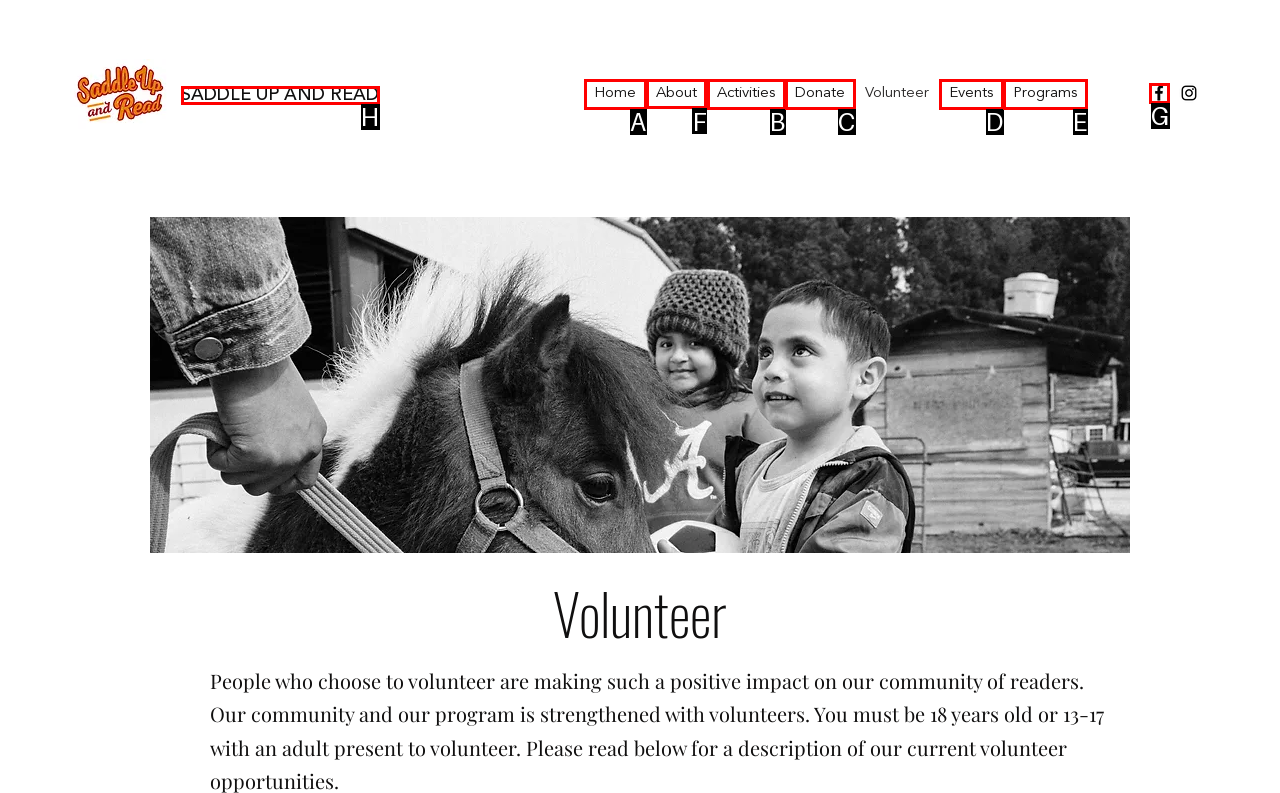Identify the HTML element to click to execute this task: Go to the About page Respond with the letter corresponding to the proper option.

F